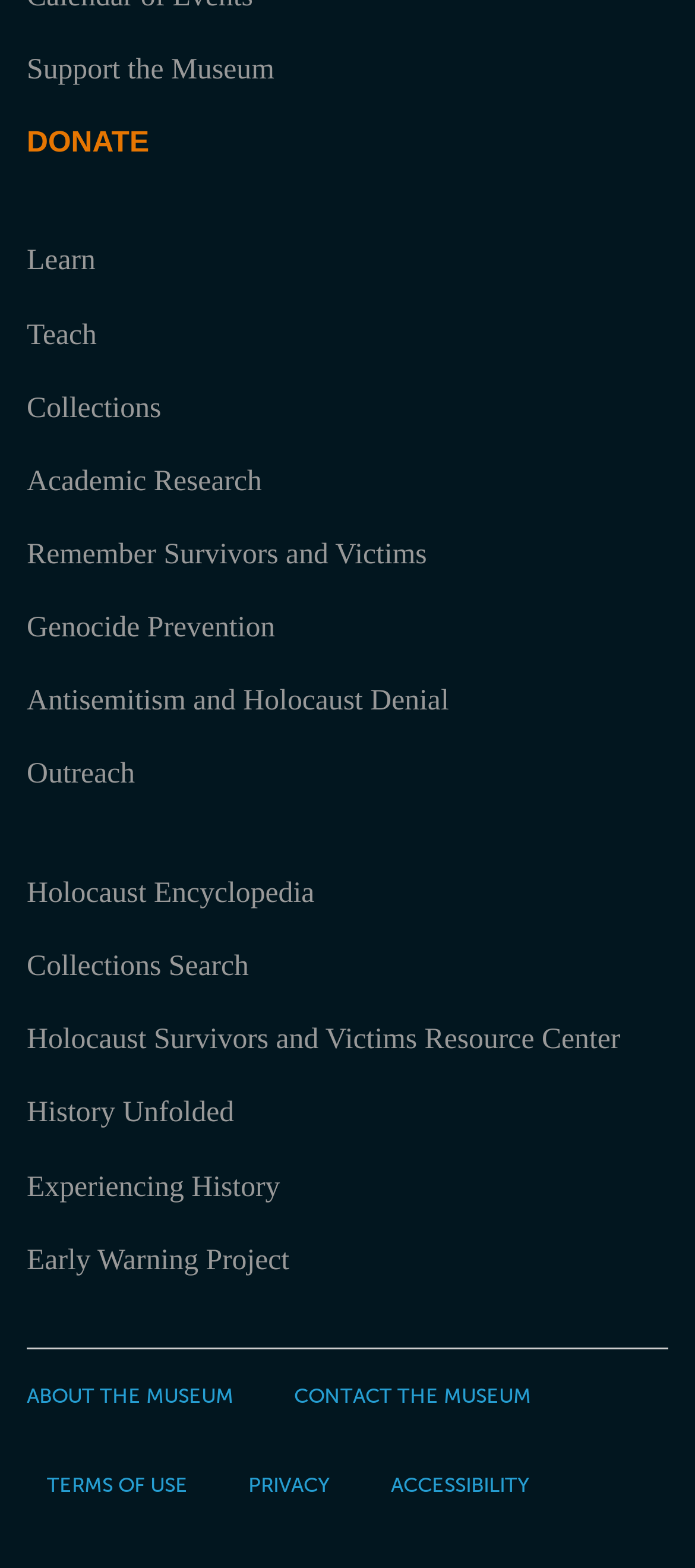Reply to the question below using a single word or brief phrase:
How many links are related to research?

2